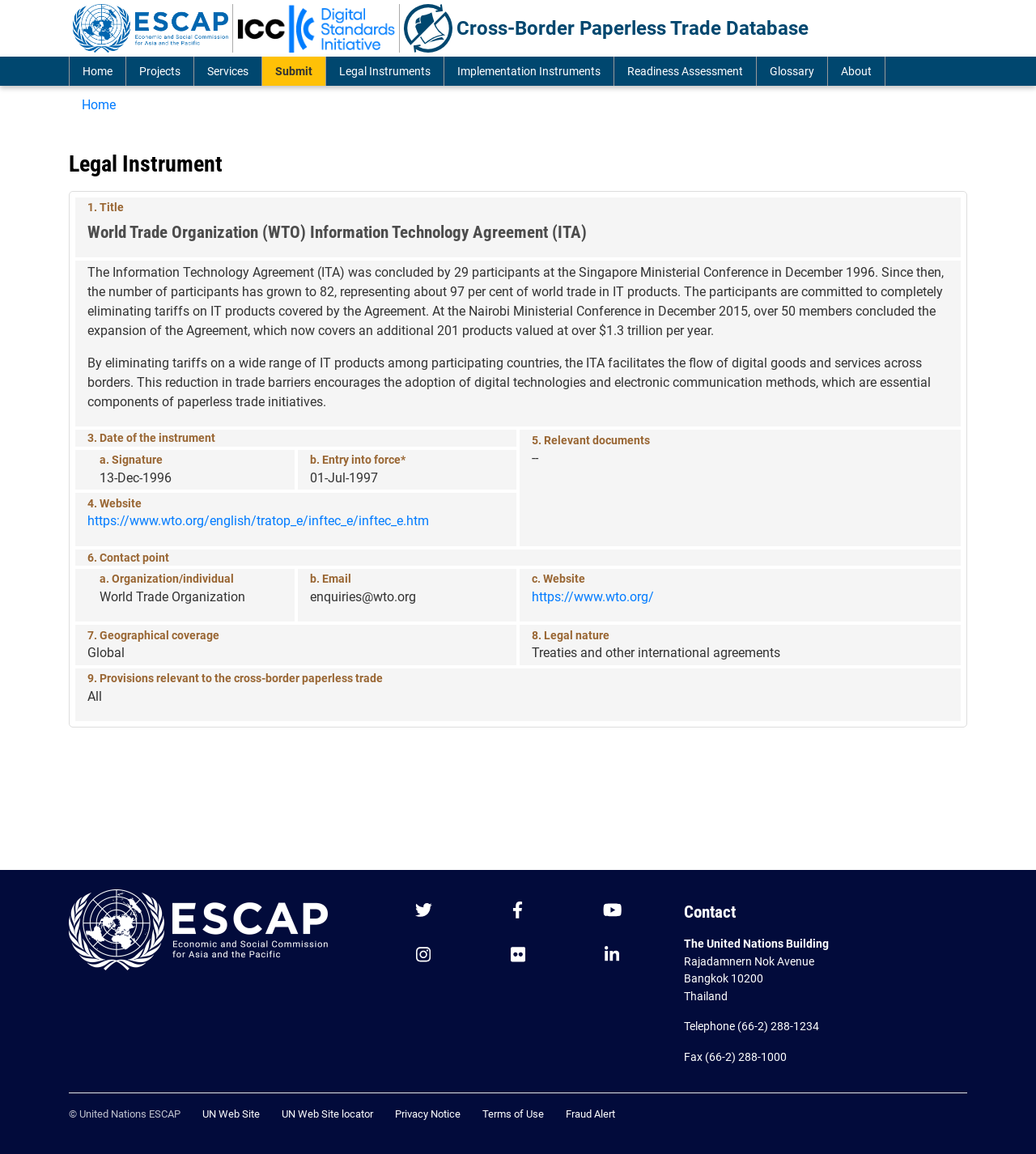Find the bounding box coordinates of the clickable element required to execute the following instruction: "Click the 'About' link". Provide the coordinates as four float numbers between 0 and 1, i.e., [left, top, right, bottom].

[0.805, 0.049, 0.848, 0.075]